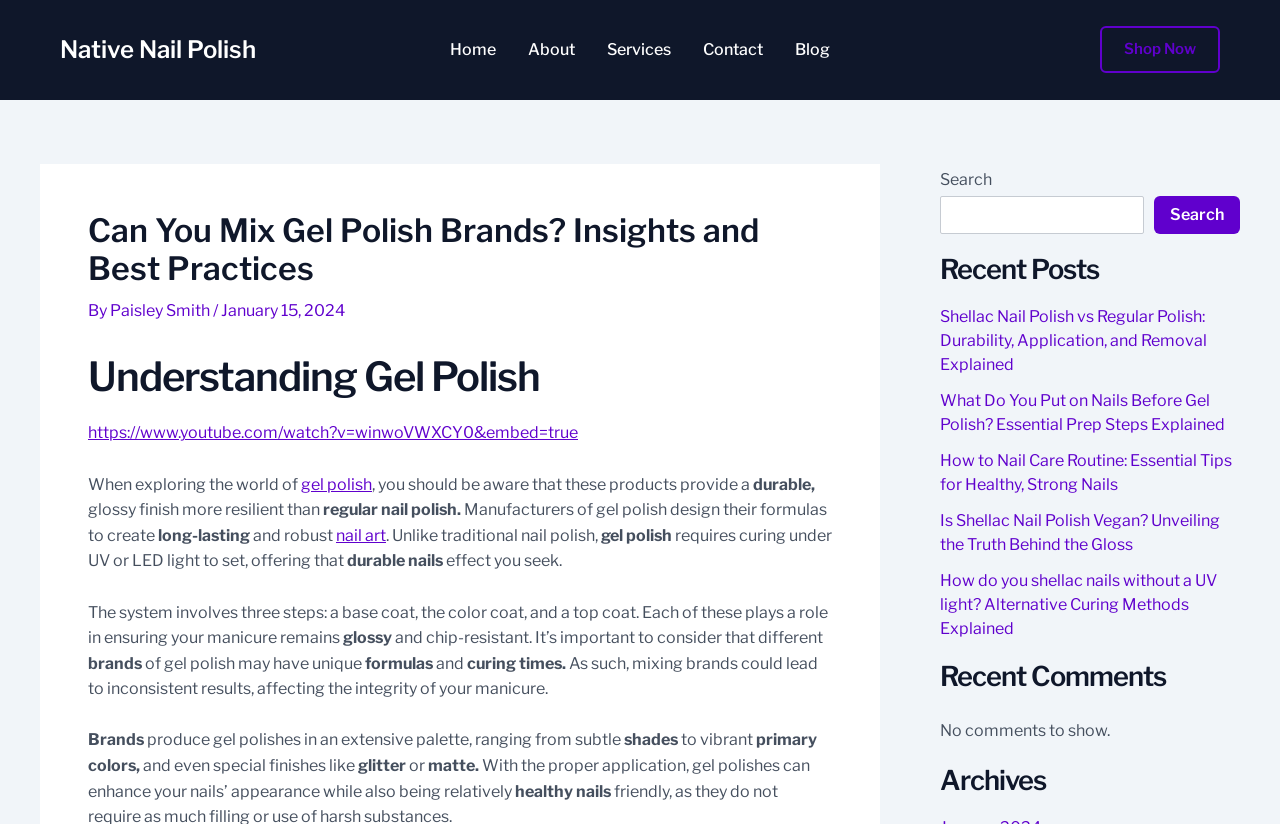Locate the bounding box coordinates of the area that needs to be clicked to fulfill the following instruction: "Search for something". The coordinates should be in the format of four float numbers between 0 and 1, namely [left, top, right, bottom].

[0.734, 0.238, 0.894, 0.284]